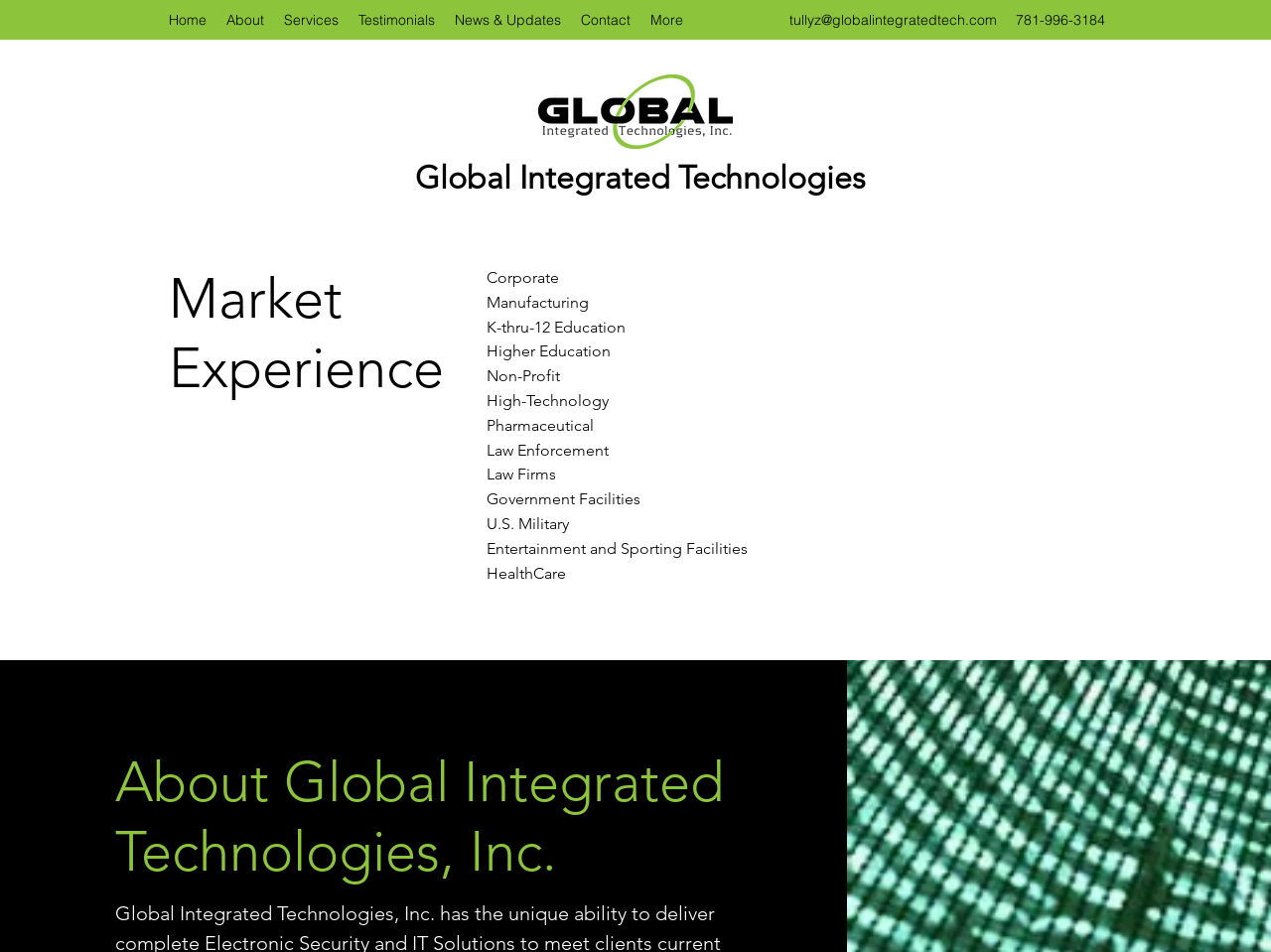Please look at the image and answer the question with a detailed explanation: What is the name of the company?

The company name is displayed prominently on the webpage, both in the title and in the main content area.